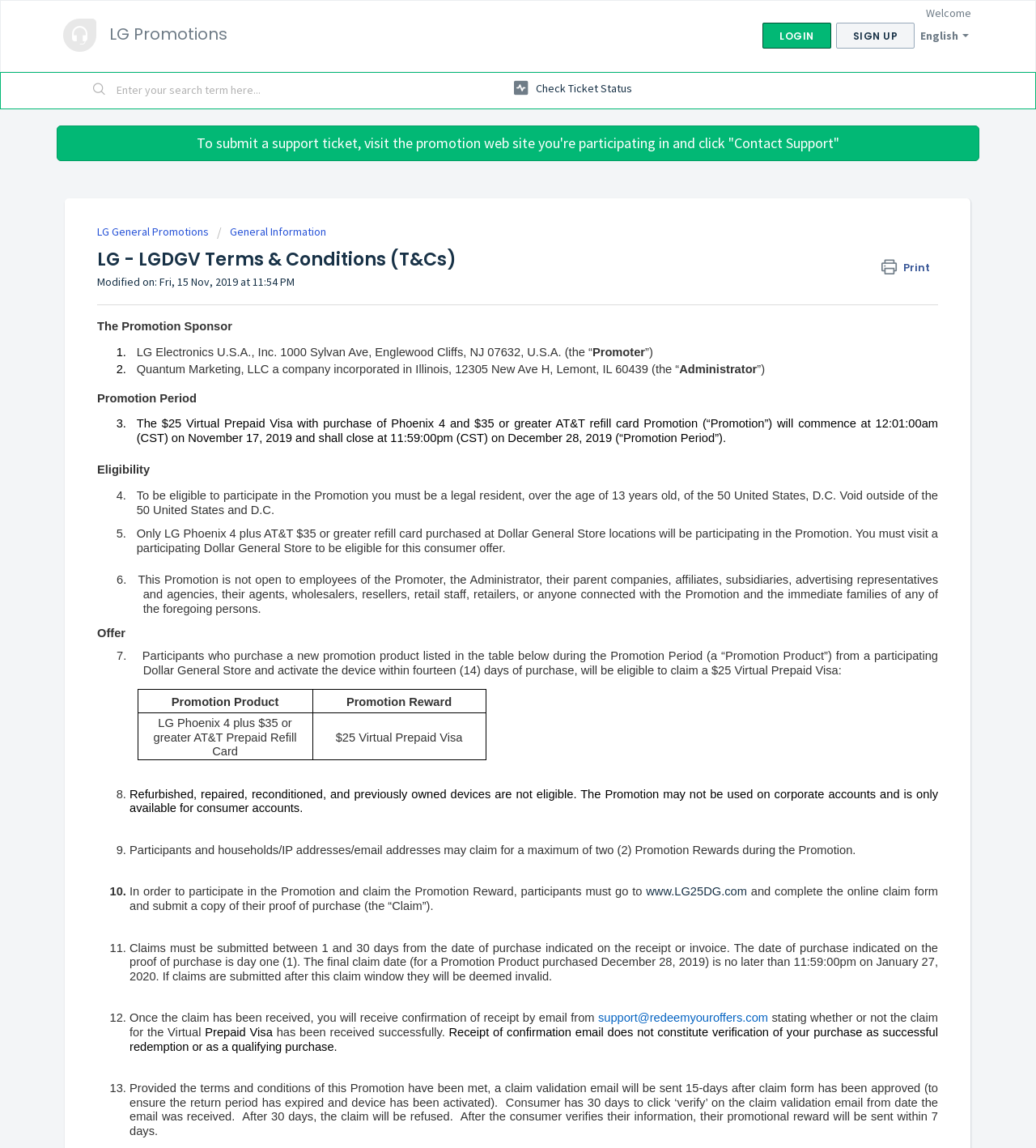Identify the bounding box coordinates of the region I need to click to complete this instruction: "Visit the promotion web site".

[0.094, 0.195, 0.202, 0.208]